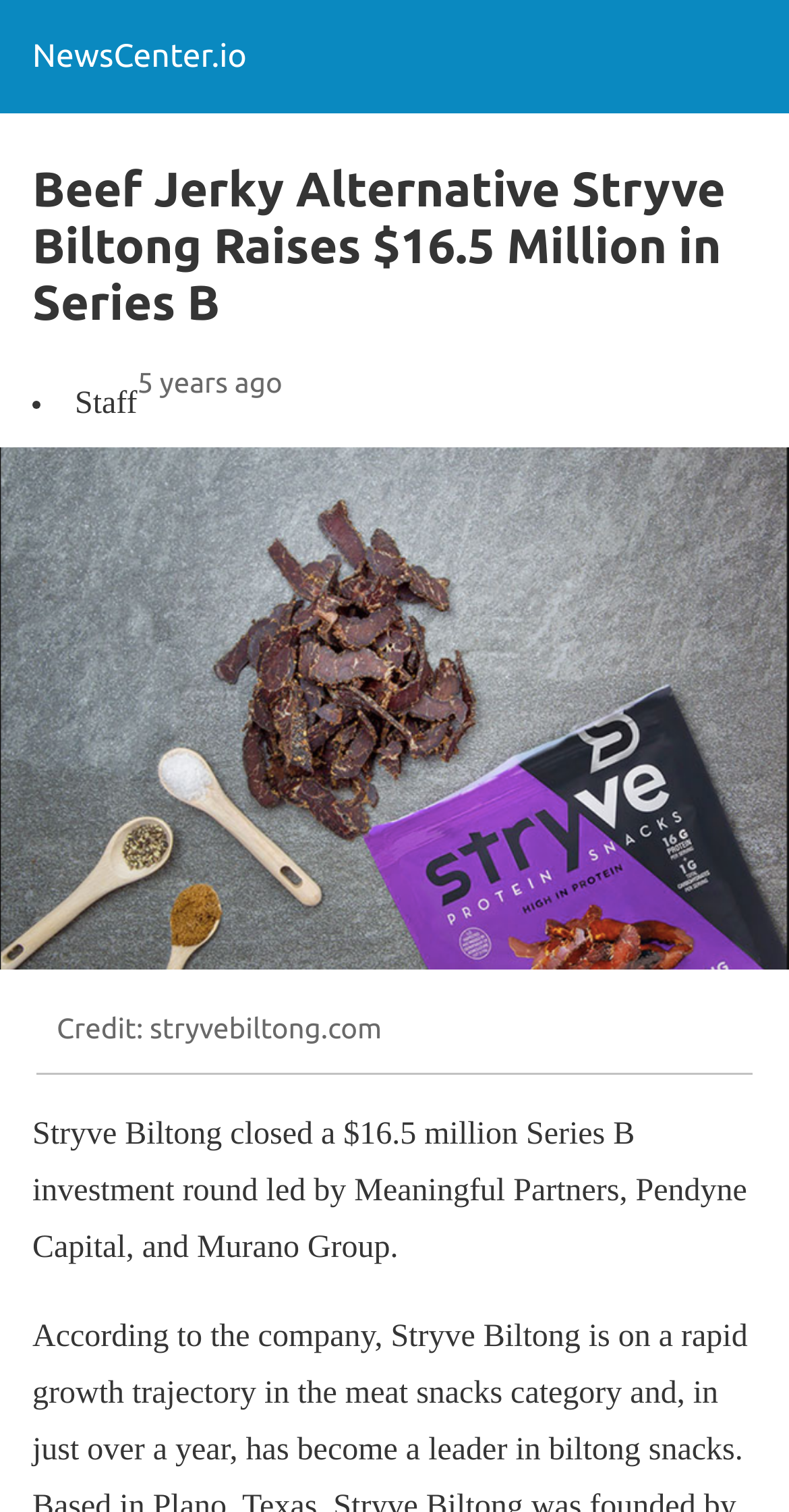What is the company mentioned in the article?
Use the image to give a comprehensive and detailed response to the question.

The answer can be found in the heading of the article, which states 'Beef Jerky Alternative Stryve Biltong Raises $16.5 Million in Series B'.